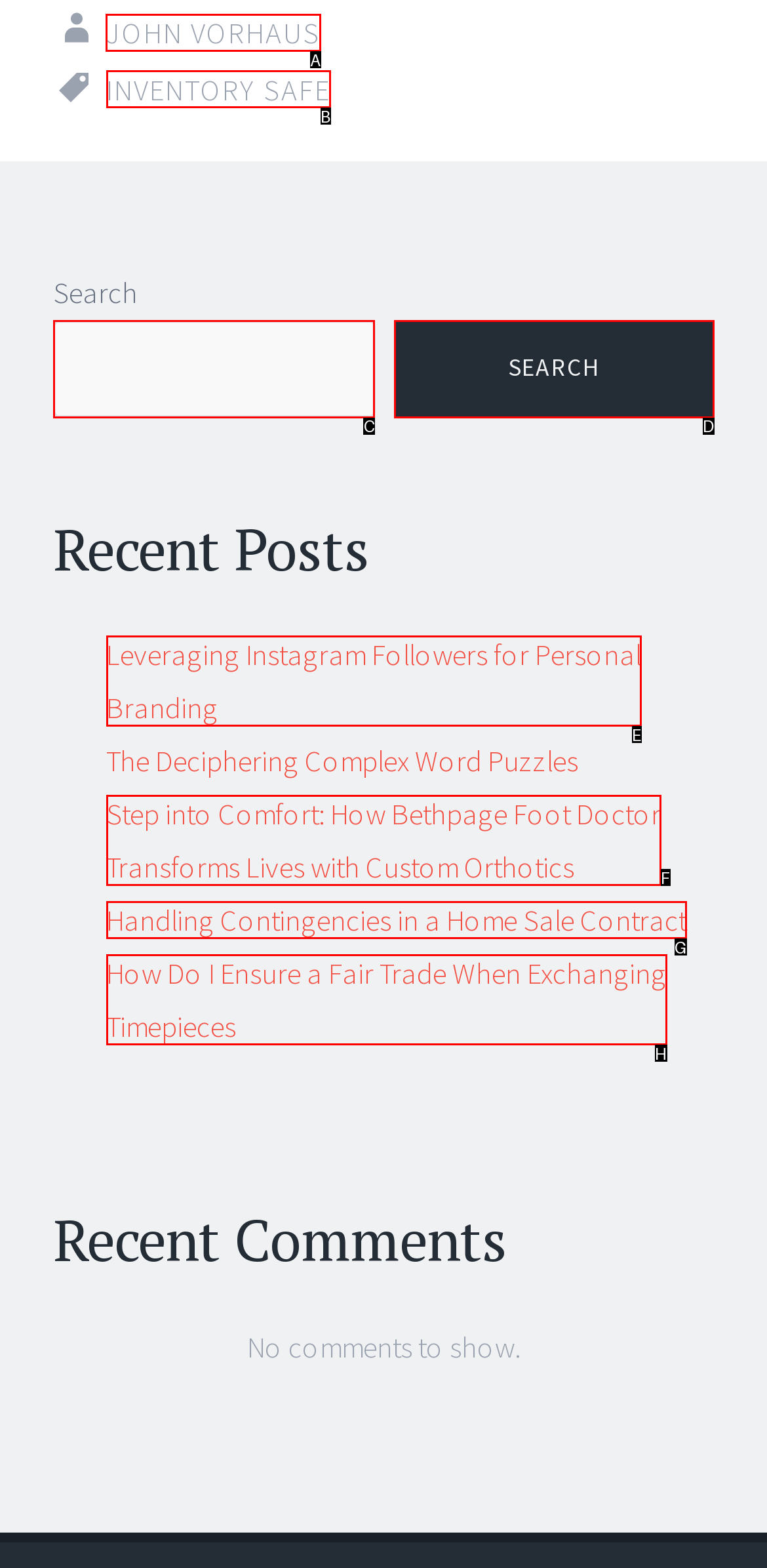Tell me which UI element to click to fulfill the given task: visit JOHN VORHAUS's page. Respond with the letter of the correct option directly.

A